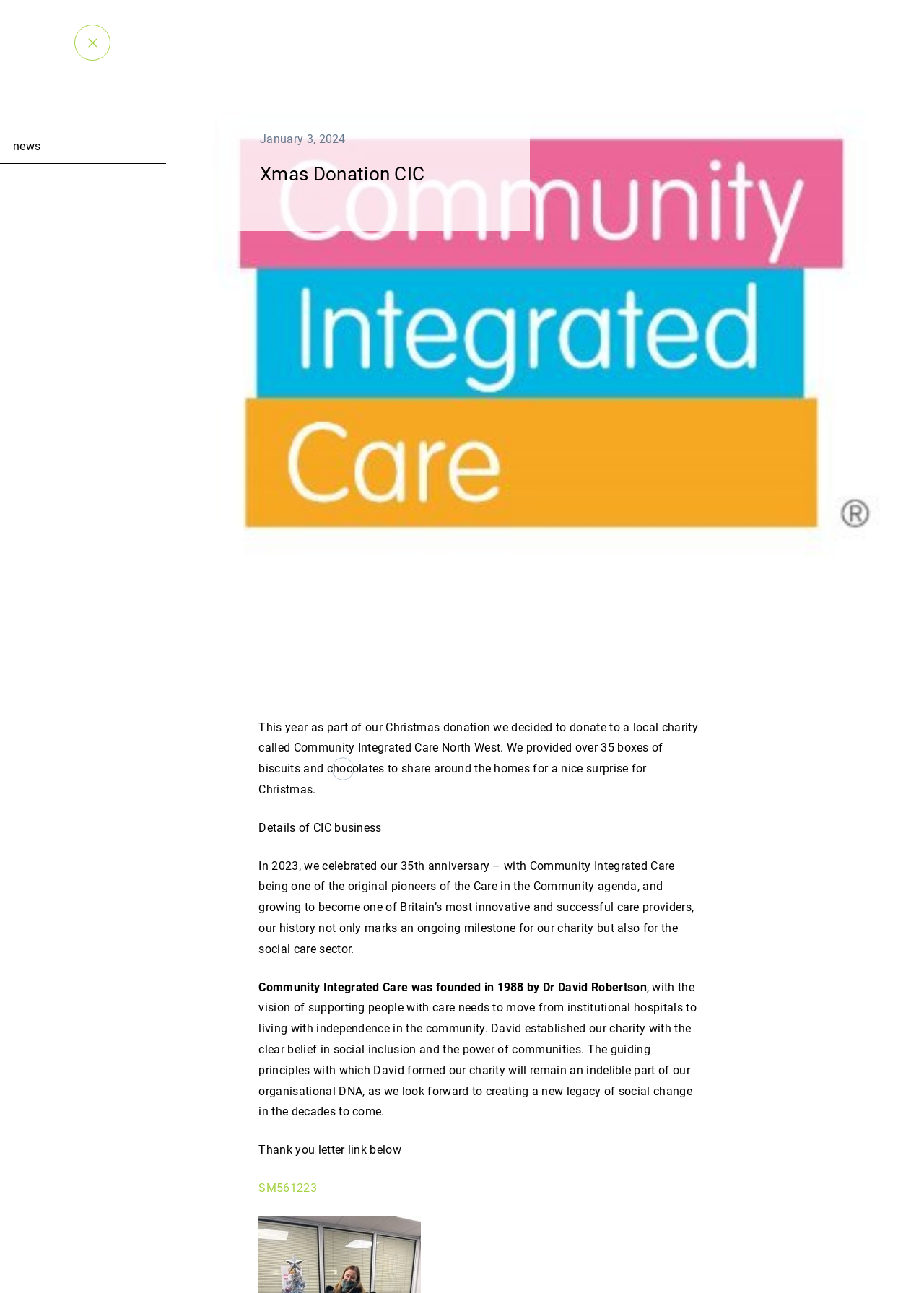Offer an extensive depiction of the webpage and its key elements.

The webpage is about Charity Christmas and Eco-I. At the top left, there is a button with an image inside. Below the button, there is a text "news". On the right side of the page, there is a section with a date "January 3, 2024" and a title "Xmas Donation CIC". 

Below the title, there is a paragraph describing the charity event, where the organization donated over 35 boxes of biscuits and chocolates to a local charity called Community Integrated Care North West. 

Underneath the paragraph, there are several sections of text describing the details of Community Integrated Care (CIC) business. The first section is about the 35th anniversary of CIC, followed by a section about the founder, Dr. David Robertson, and his vision of supporting people with care needs to live independently in the community. 

Finally, at the bottom, there is a text "Thank you letter link below" and a link "SM561223" that allows users to access the thank you letter.